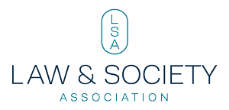Please respond in a single word or phrase: 
What is the shape of the icon above the text?

Rounded rectangle